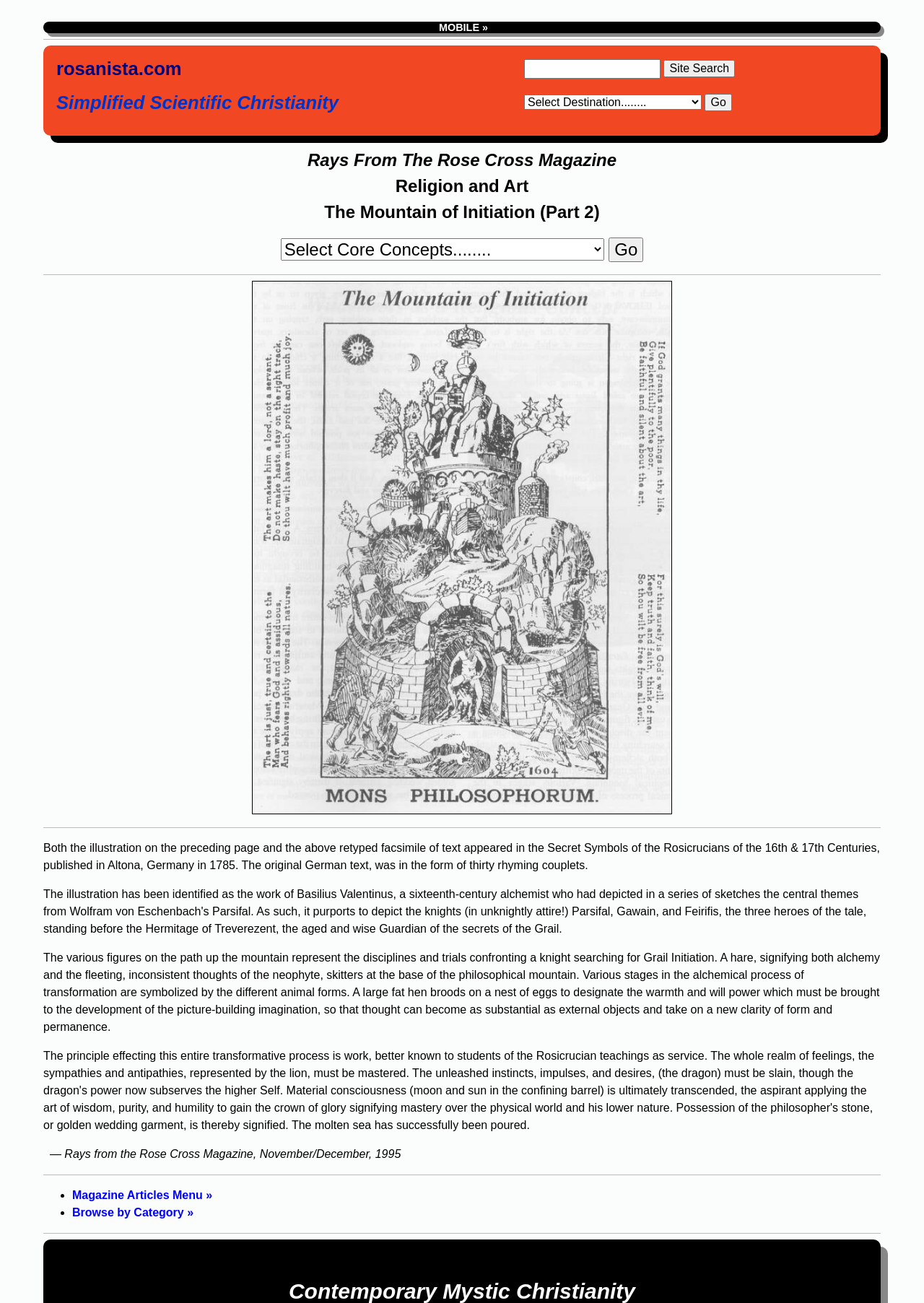What is the purpose of the search box?
Provide a concise answer using a single word or phrase based on the image.

Site Search